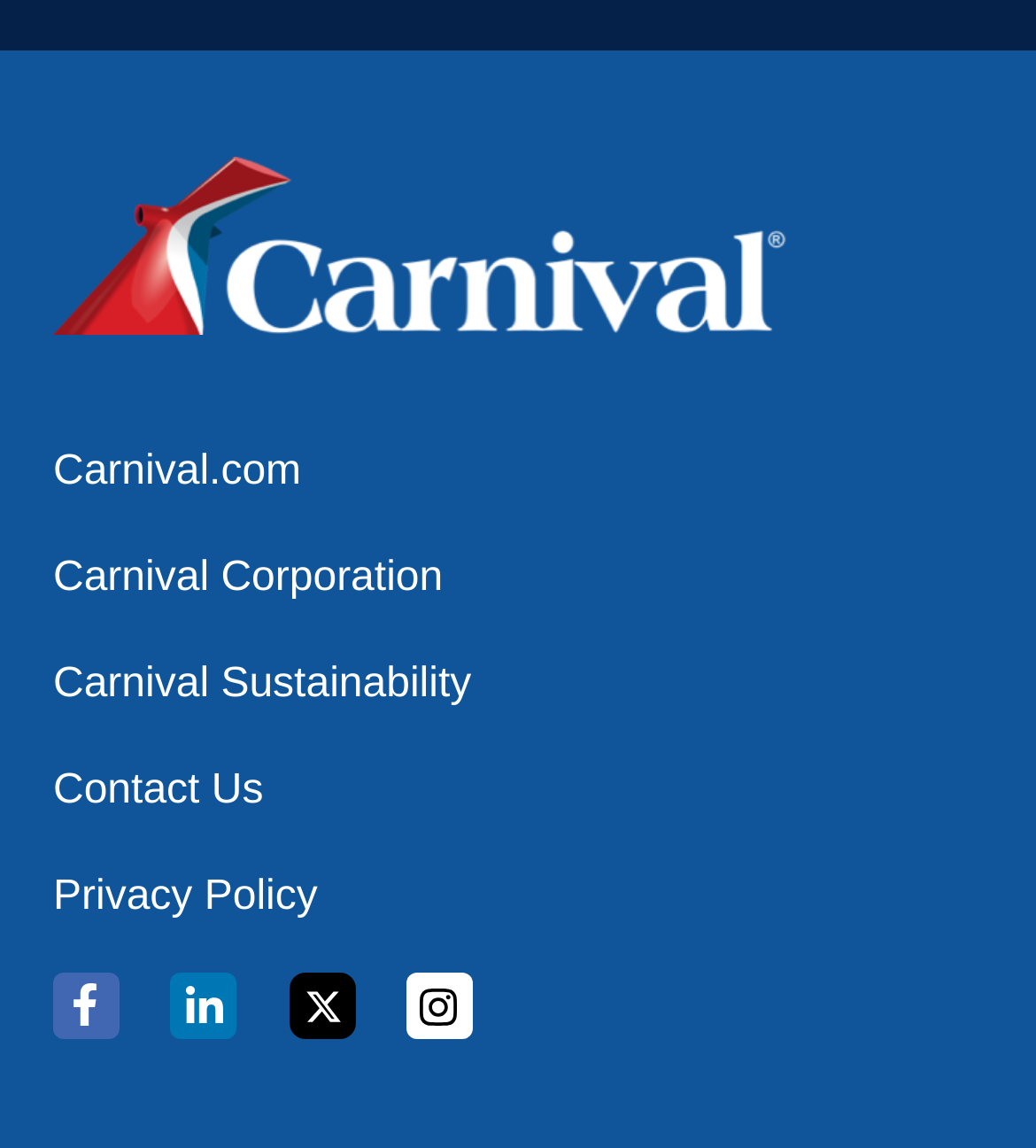Provide your answer to the question using just one word or phrase: What is the logo of the company?

An image